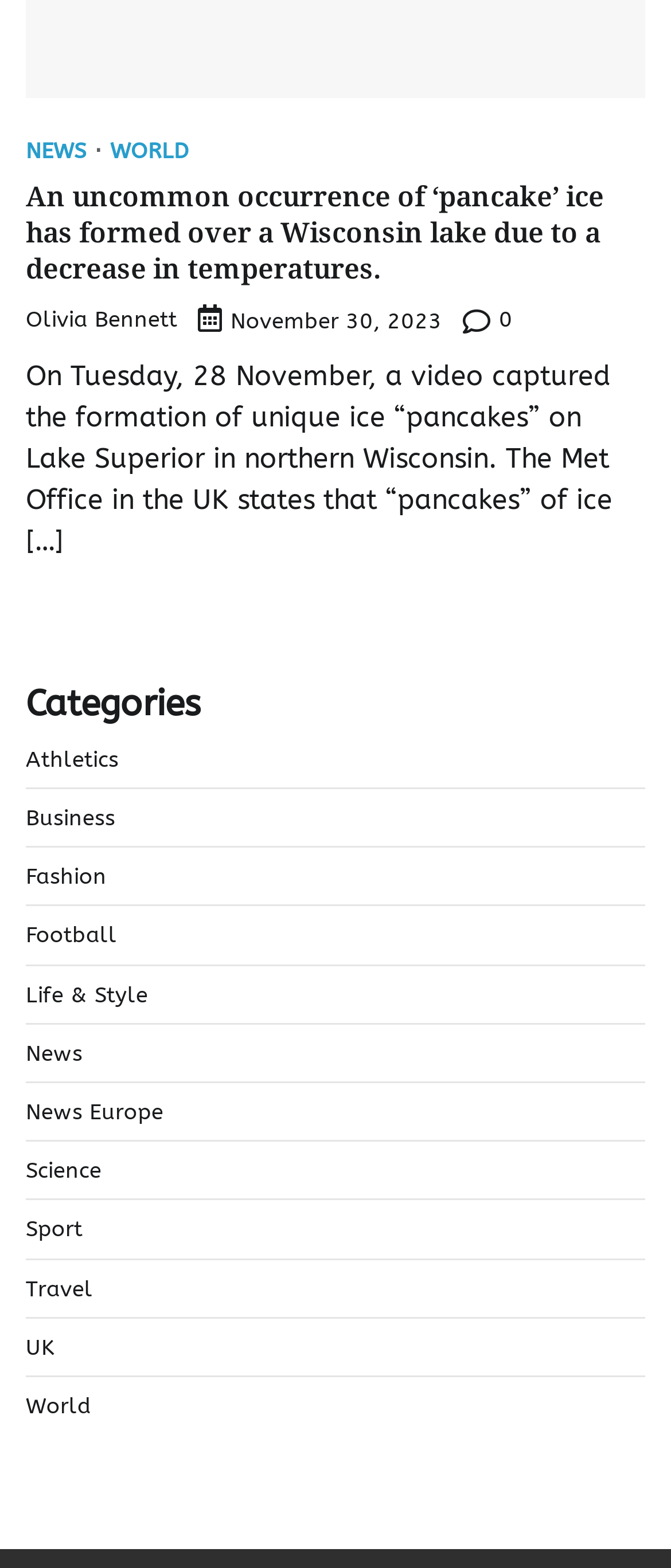Extract the bounding box of the UI element described as: "News Europe".

[0.038, 0.701, 0.244, 0.717]